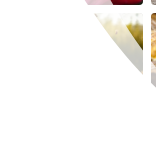What is the color tone of the honeycomb?
Provide a one-word or short-phrase answer based on the image.

Warm